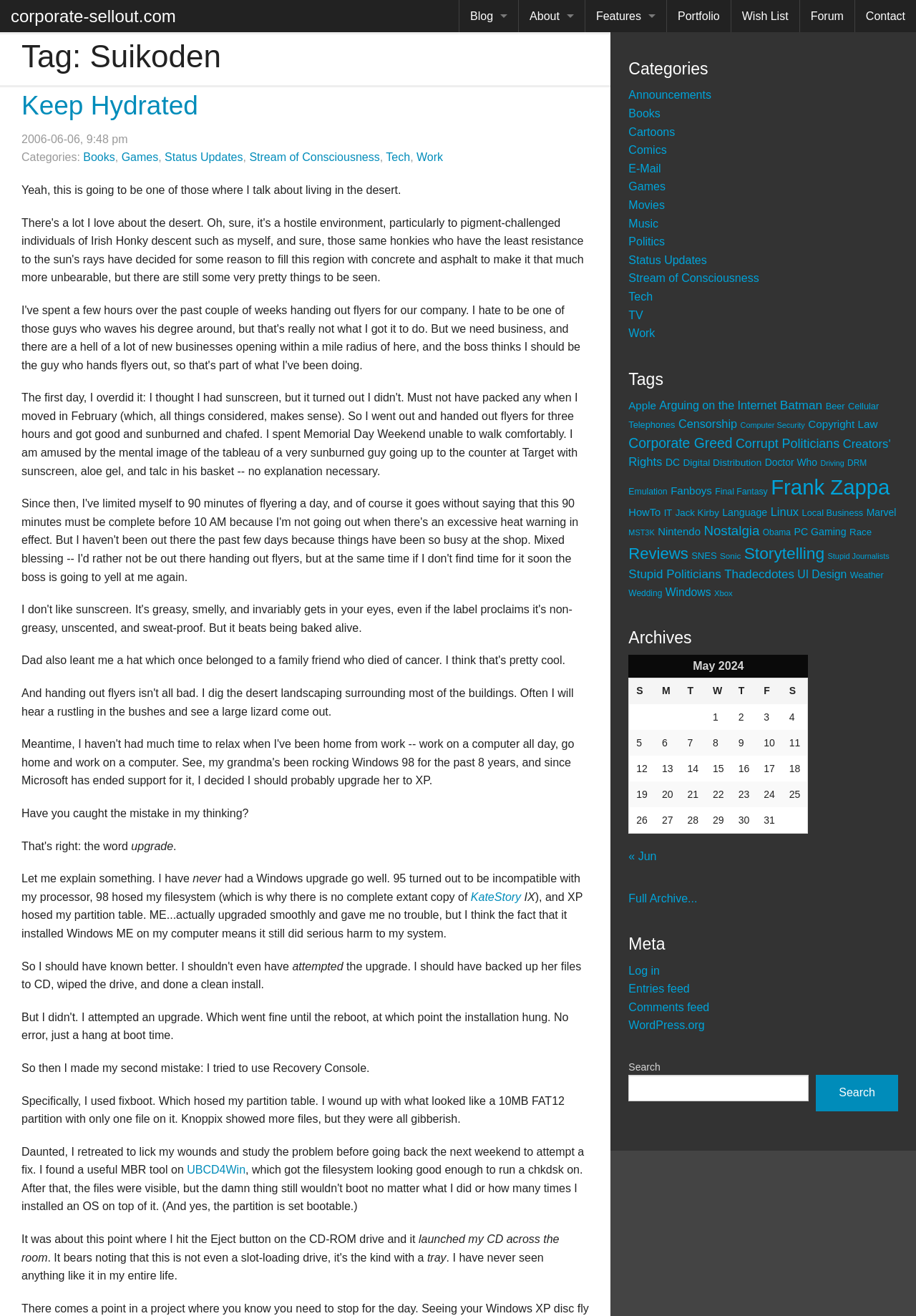Locate the UI element described by Arguing on the Internet and provide its bounding box coordinates. Use the format (top-left x, top-left y, bottom-right x, bottom-right y) with all values as floating point numbers between 0 and 1.

[0.72, 0.303, 0.848, 0.313]